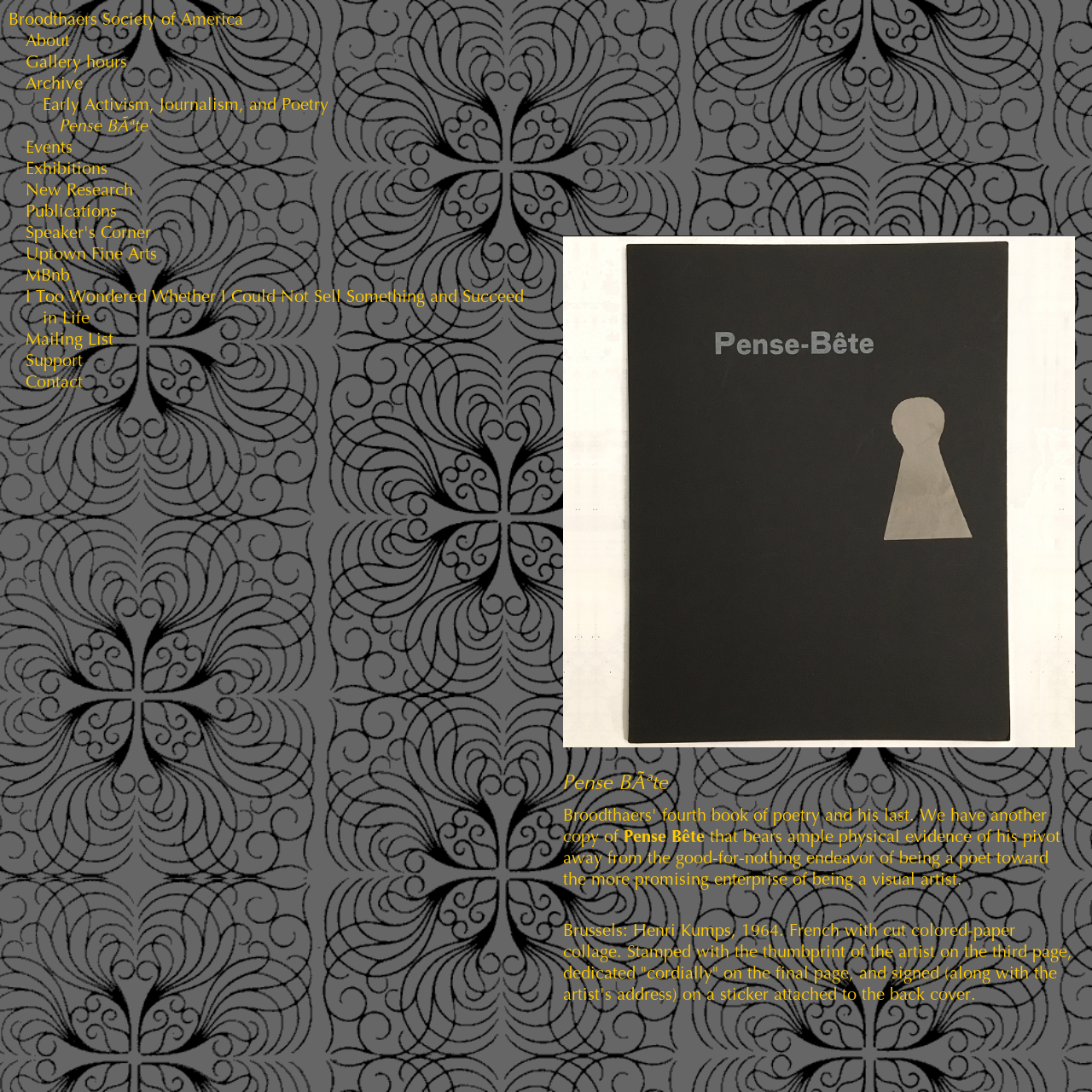How many StaticText elements are on the webpage? Examine the screenshot and reply using just one word or a brief phrase.

3